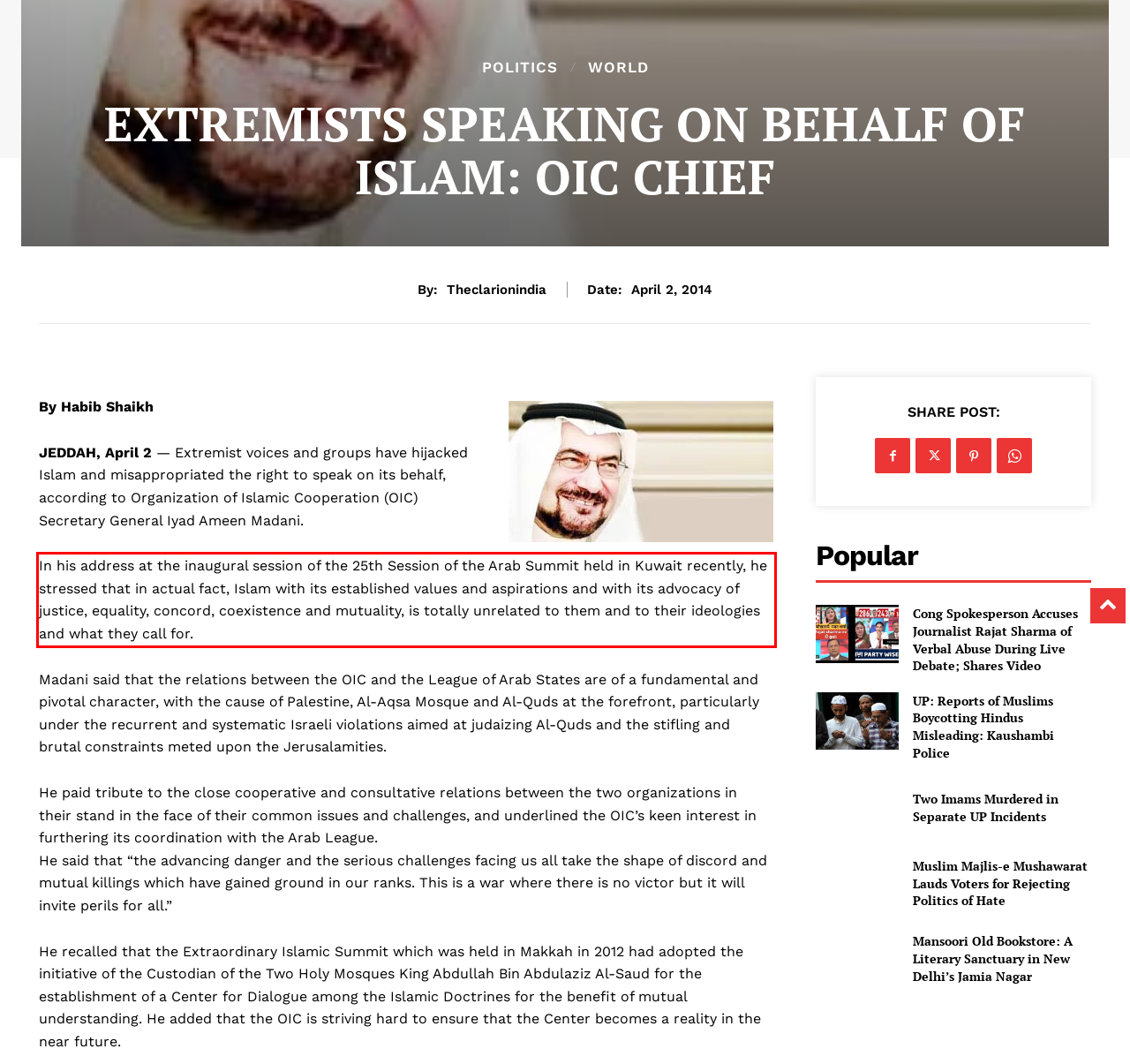Observe the screenshot of the webpage that includes a red rectangle bounding box. Conduct OCR on the content inside this red bounding box and generate the text.

In his address at the inaugural session of the 25th Session of the Arab Summit held in Kuwait recently, he stressed that in actual fact, Islam with its established values and aspirations and with its advocacy of justice, equality, concord, coexistence and mutuality, is totally unrelated to them and to their ideologies and what they call for.